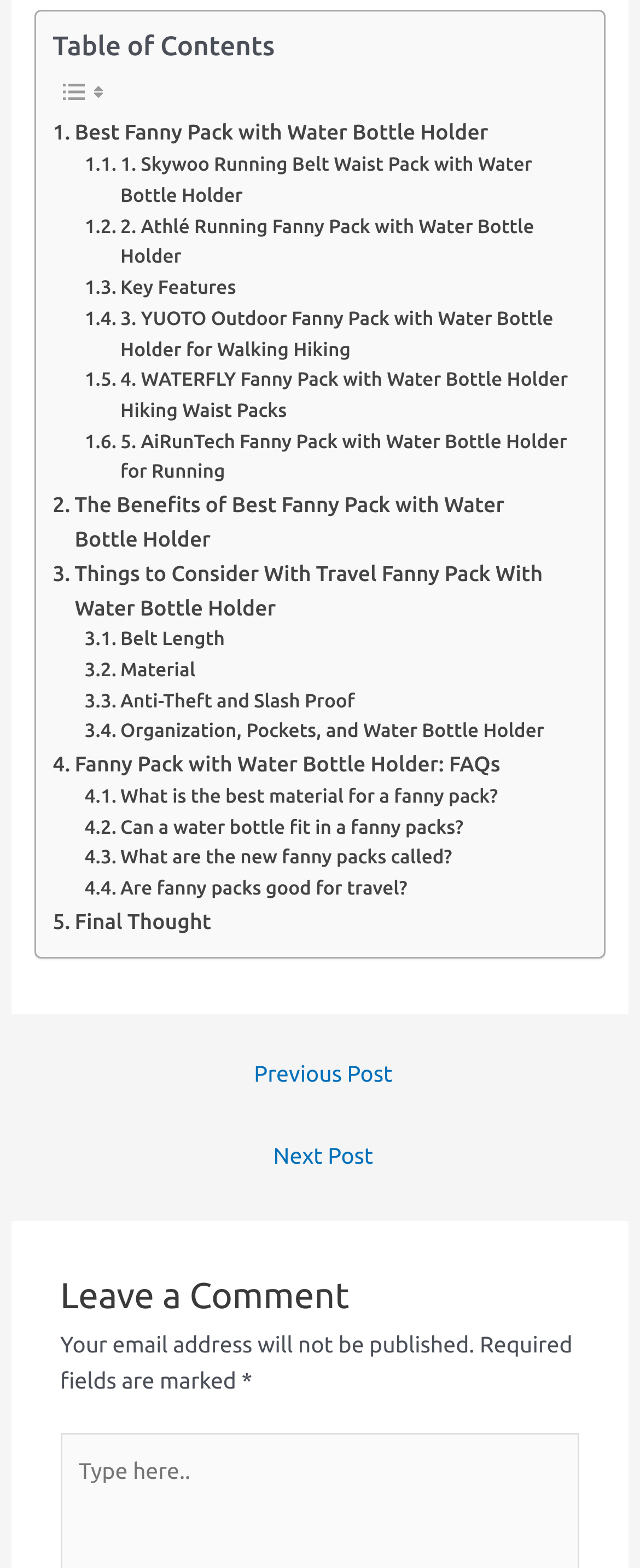Pinpoint the bounding box coordinates of the clickable area necessary to execute the following instruction: "Go to the next post". The coordinates should be given as four float numbers between 0 and 1, namely [left, top, right, bottom].

[0.024, 0.722, 0.986, 0.756]